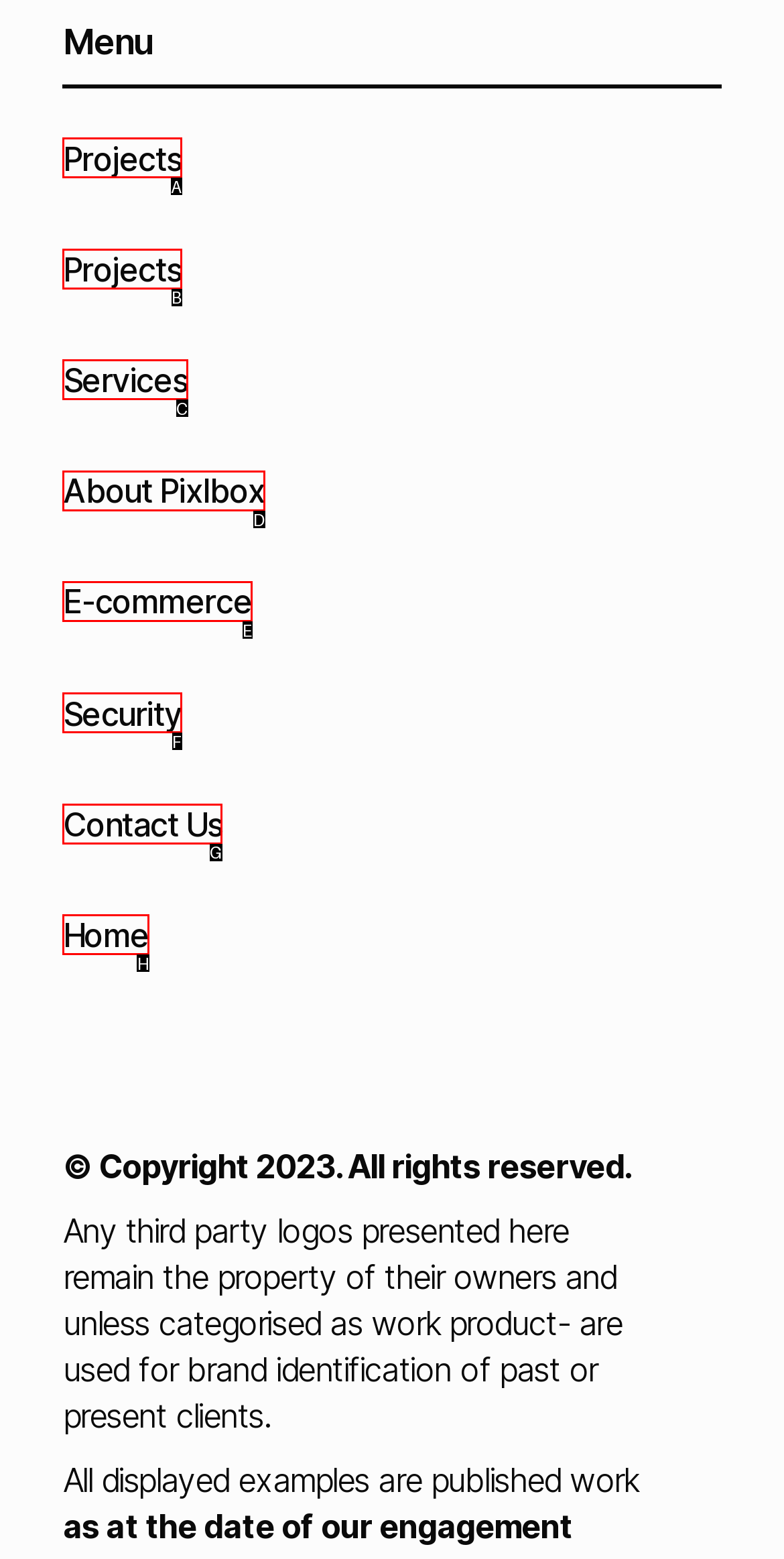Choose the letter of the option you need to click to View the article on practical chemistry. Answer with the letter only.

None